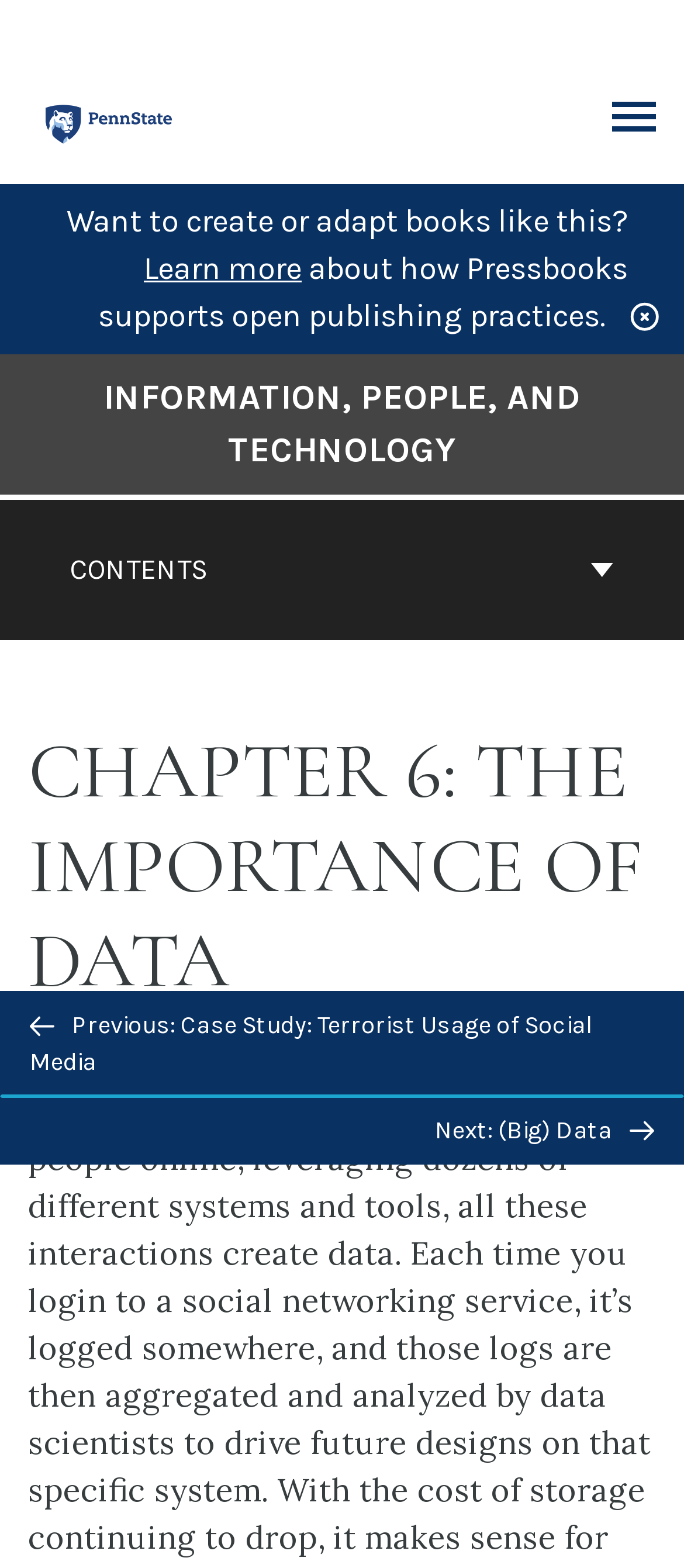Please provide the bounding box coordinate of the region that matches the element description: Information, People, and Technology. Coordinates should be in the format (top-left x, top-left y, bottom-right x, bottom-right y) and all values should be between 0 and 1.

[0.0, 0.237, 1.0, 0.304]